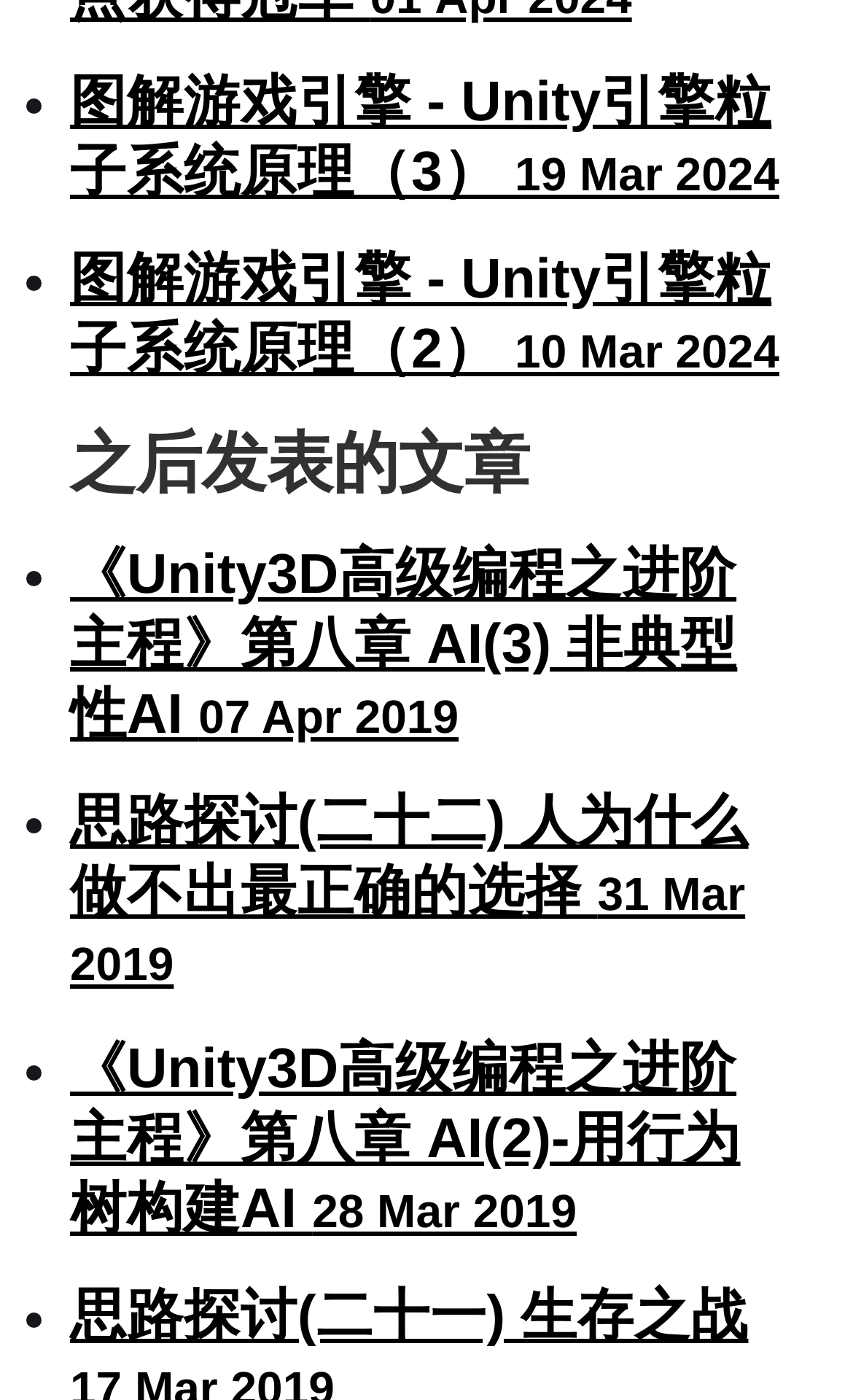What is the category of the articles?
Could you answer the question in a detailed manner, providing as much information as possible?

The titles of the articles contain keywords like 'Unity引擎', '游戏引擎', and 'AI', which suggest that the category of the articles is related to game development.